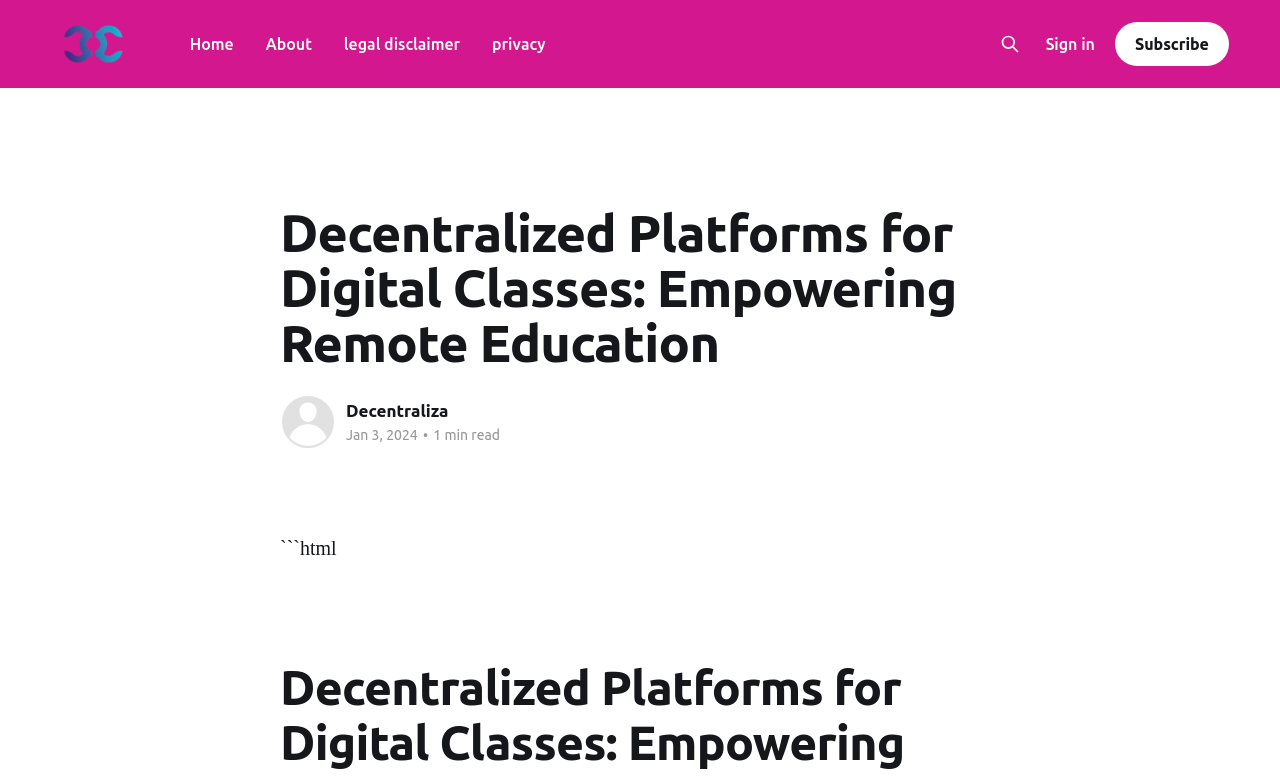Please determine the main heading text of this webpage.

Decentralized Platforms for Digital Classes: Empowering Remote Education